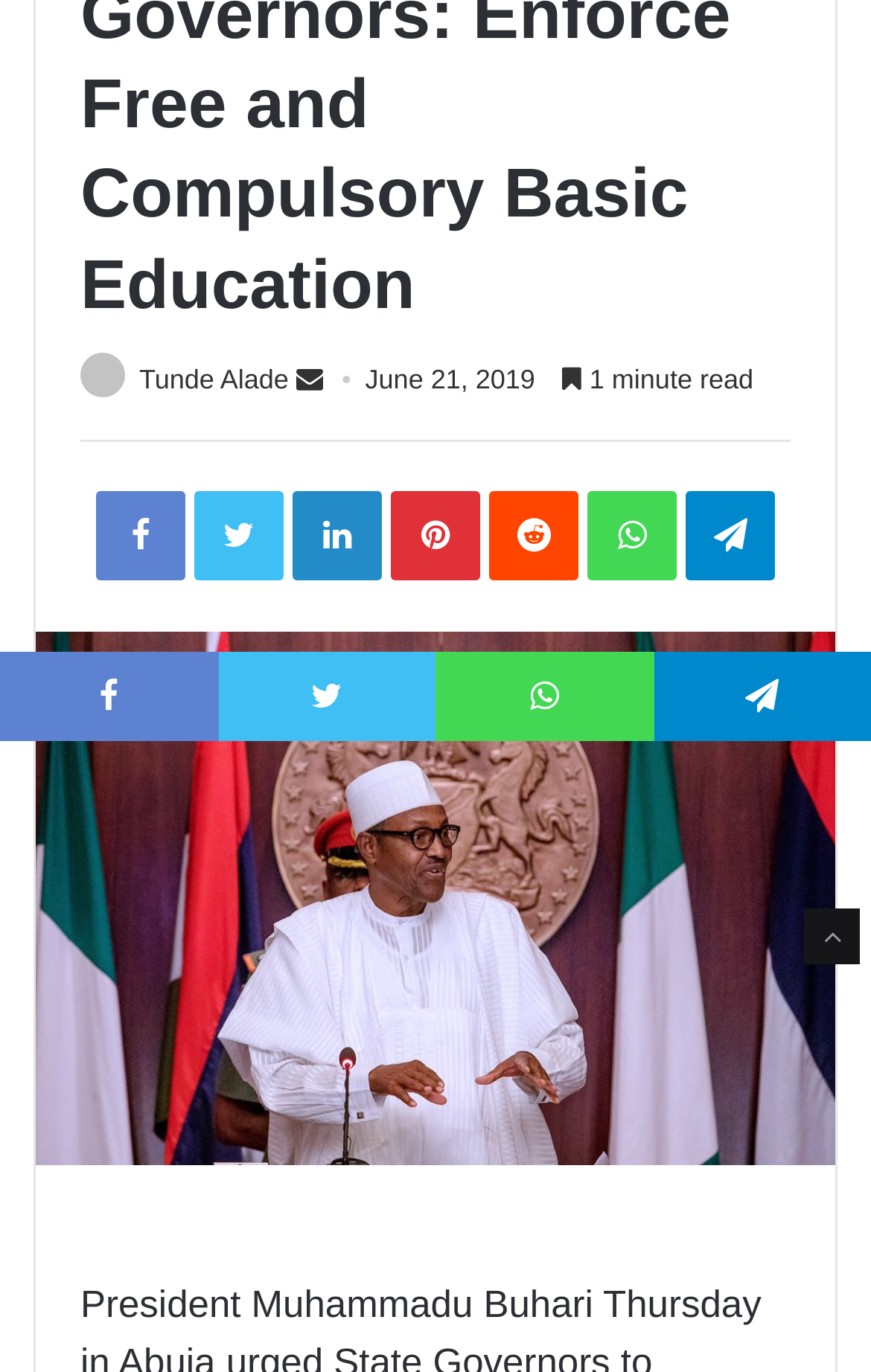Please specify the bounding box coordinates in the format (top-left x, top-left y, bottom-right x, bottom-right y), with all values as floating point numbers between 0 and 1. Identify the bounding box of the UI element described by: Twitter

[0.223, 0.358, 0.326, 0.423]